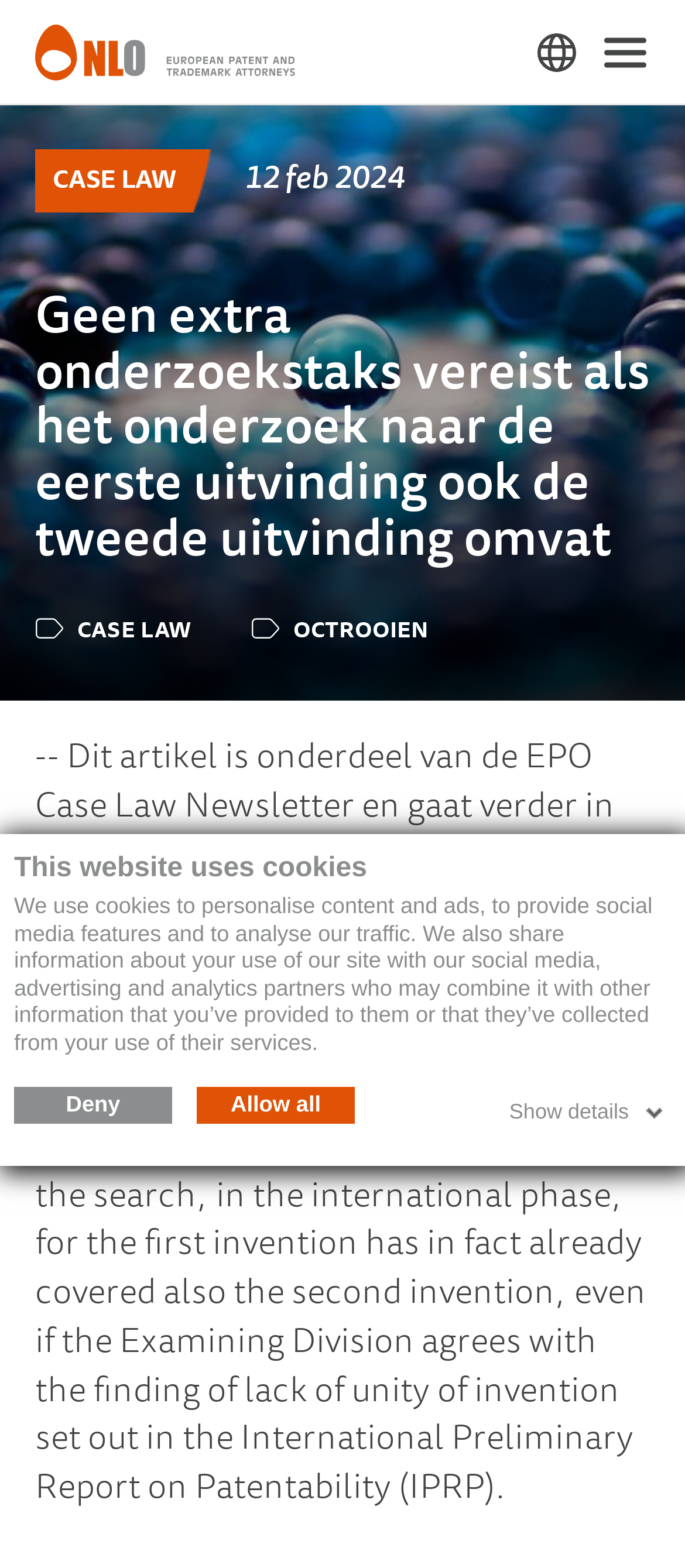Please provide a comprehensive response to the question based on the details in the image: What is the date mentioned on the webpage?

The date '12 feb 2024' is mentioned on the webpage, which is likely the publication or update date of the content.